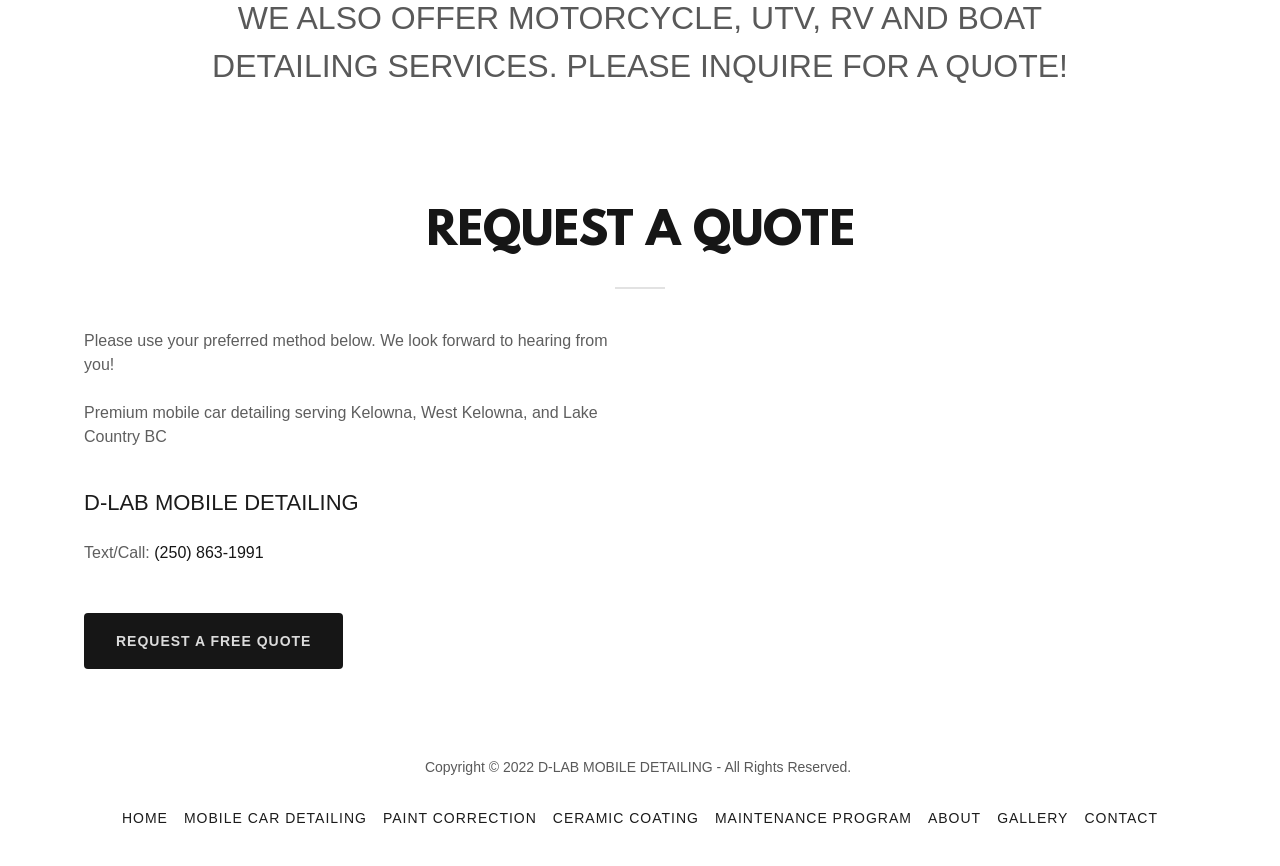Based on the image, provide a detailed response to the question:
What is the purpose of the 'REQUEST A FREE QUOTE' button?

I inferred the purpose of the button by looking at its text and the context of the webpage, which is about mobile detailing services.